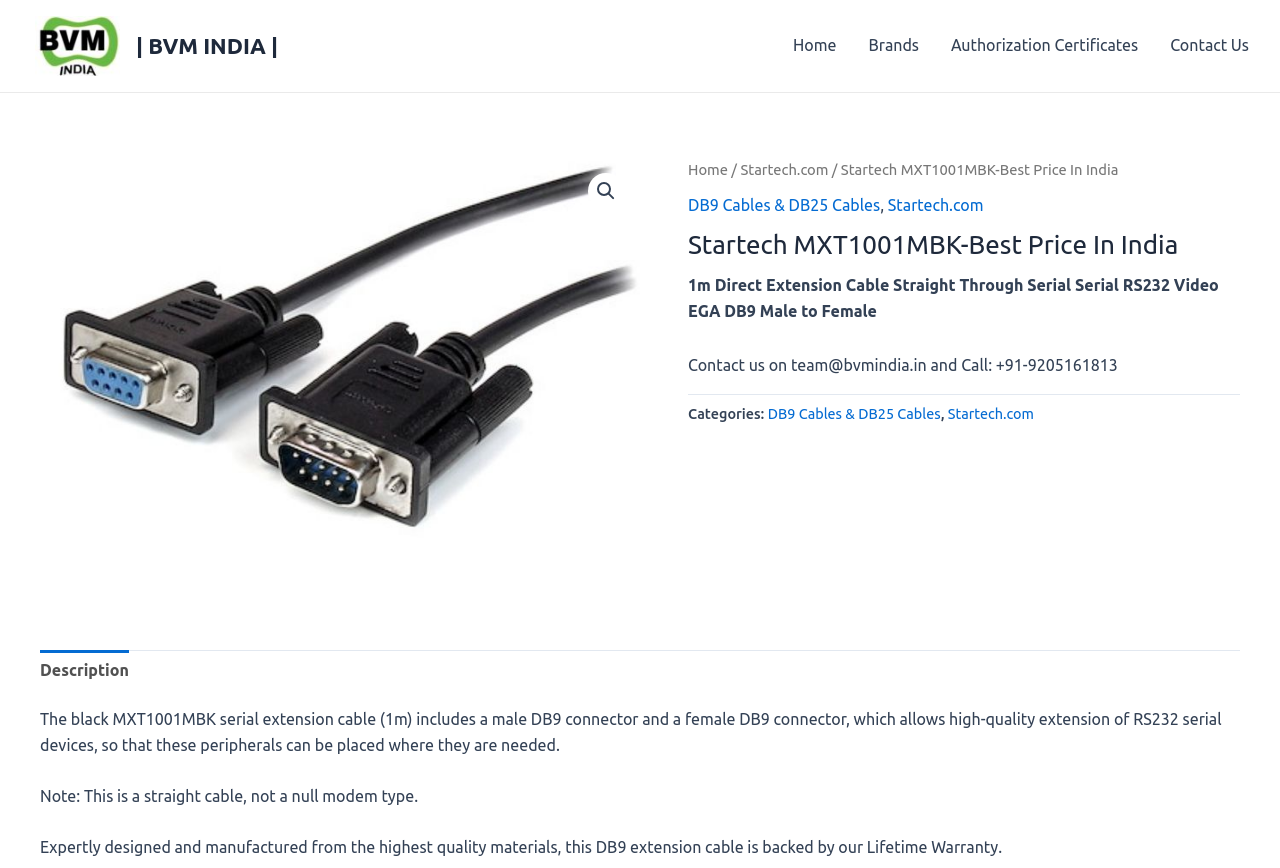Convey a detailed summary of the webpage, mentioning all key elements.

The webpage is about Startech MXT1001MBK, a serial extension cable product. At the top left, there is a logo of BVM INDIA, accompanied by a link to the company's website. Next to it, there is another link to BVM INDIA. 

On the top right, there is a navigation menu with links to Home, Brands, Authorization Certificates, and Contact Us. Below the navigation menu, there is a search icon and a link to a product category page.

The main content of the webpage is divided into sections. The first section displays the product name, "Startech MXT1001MBK-Best Price In India", in a large font. Below it, there is a breadcrumb navigation showing the product's category hierarchy.

The next section provides a detailed description of the product, including its features and specifications. The description is divided into paragraphs, with the first paragraph explaining the product's functionality and the second paragraph providing additional notes about the product.

On the left side of the product description, there are links to related categories, including DB9 Cables & DB25 Cables and Startech.com. Below the product description, there is a tab list with a single tab labeled "Description", which is not selected by default. When selected, the tab displays a detailed product description.

At the bottom of the webpage, there is a contact information section, providing an email address and phone number for inquiries.